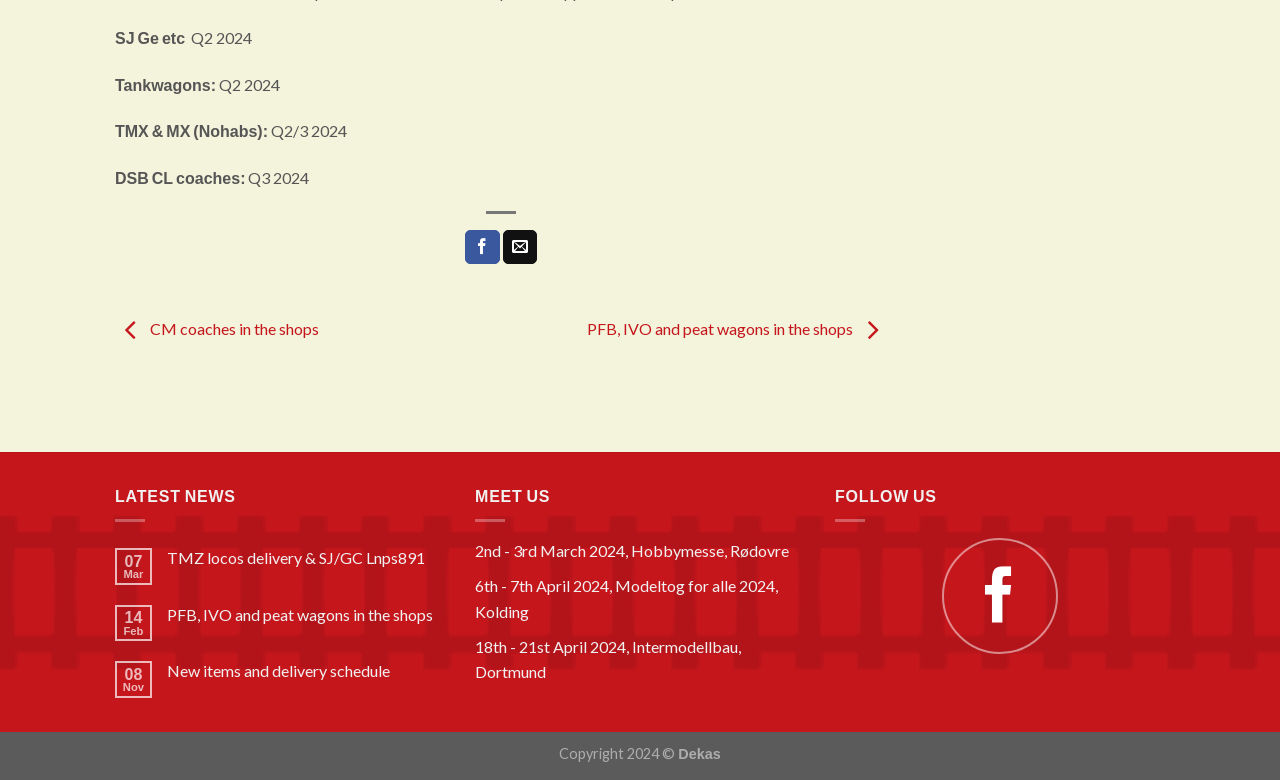What is the copyright year mentioned at the bottom?
Provide an in-depth answer to the question, covering all aspects.

I found the copyright information at the bottom of the webpage, which mentions 'Copyright 2024 © Dekas', indicating that the copyright year is 2024.